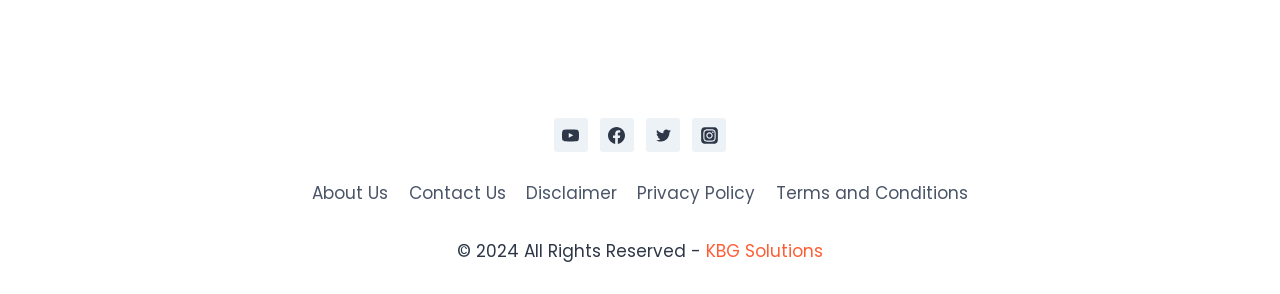Refer to the image and provide an in-depth answer to the question:
What year is mentioned in the copyright notice?

I found the copyright notice at the bottom of the webpage, which states '© 2024 All Rights Reserved -', indicating that the year mentioned is 2024.